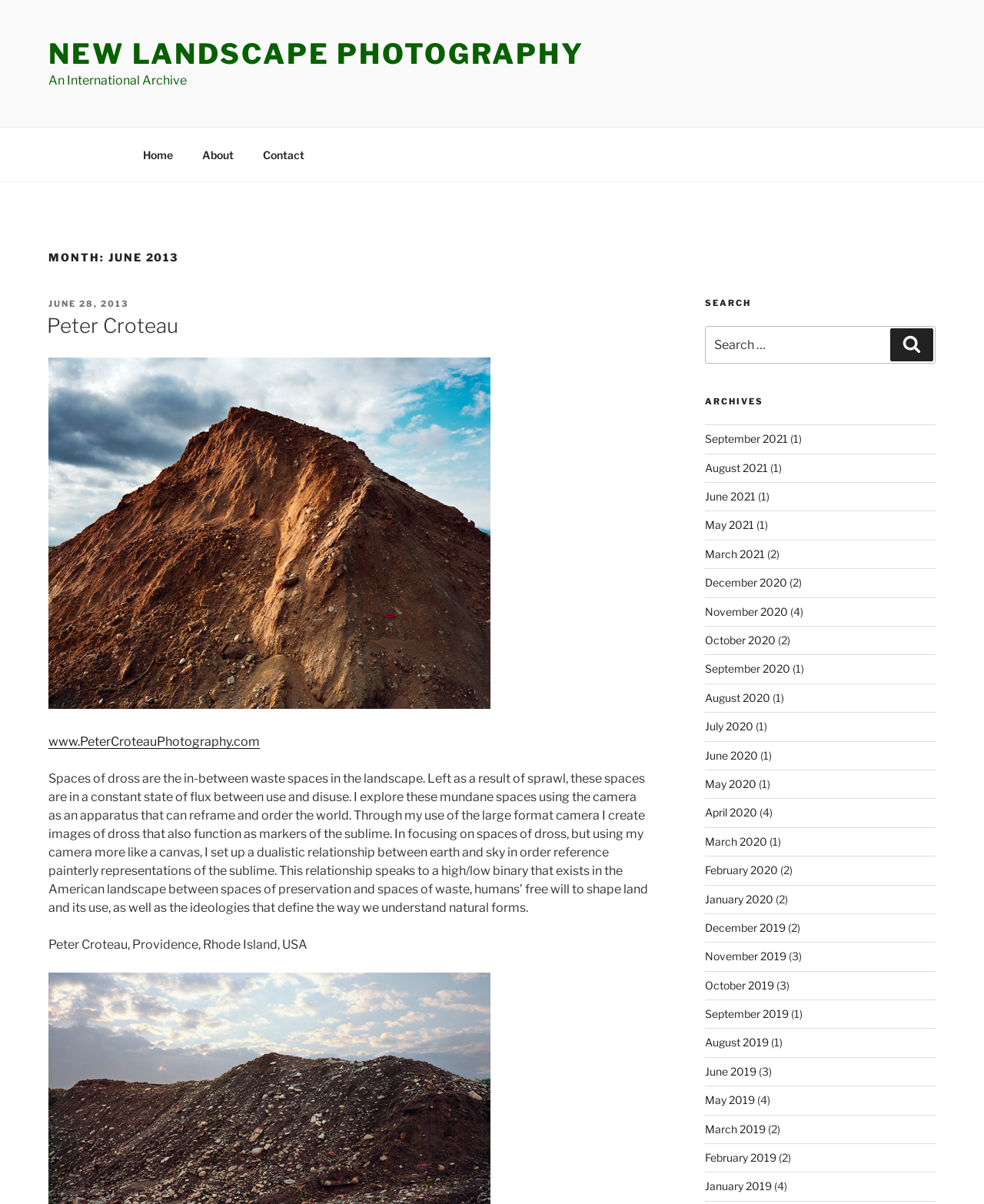Specify the bounding box coordinates of the area that needs to be clicked to achieve the following instruction: "Read more about Peter Croteau's photography".

[0.049, 0.641, 0.659, 0.76]